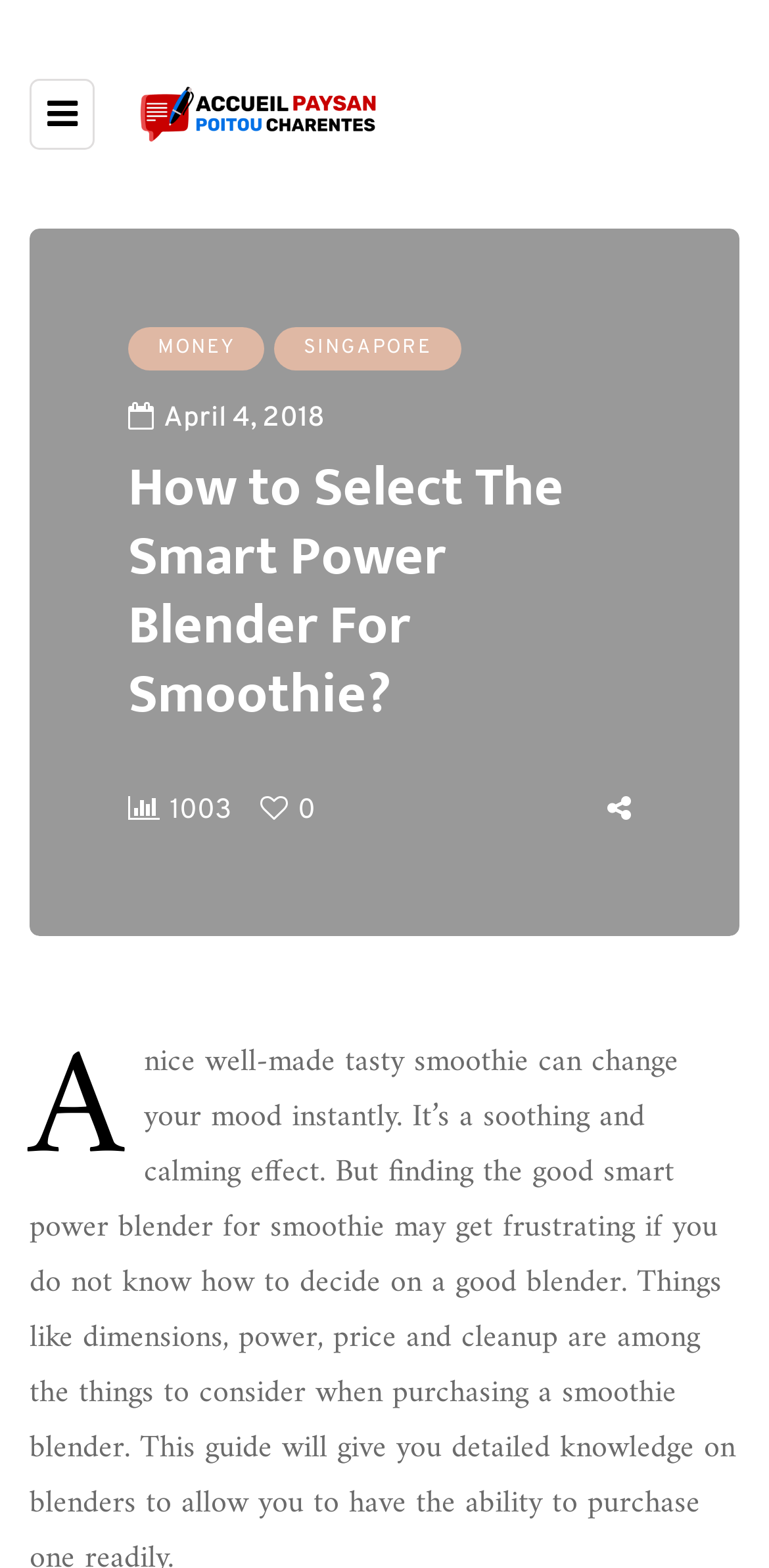Identify and provide the bounding box for the element described by: "alt="Accueil Paysan Poitou Charentes"".

[0.174, 0.055, 0.5, 0.09]